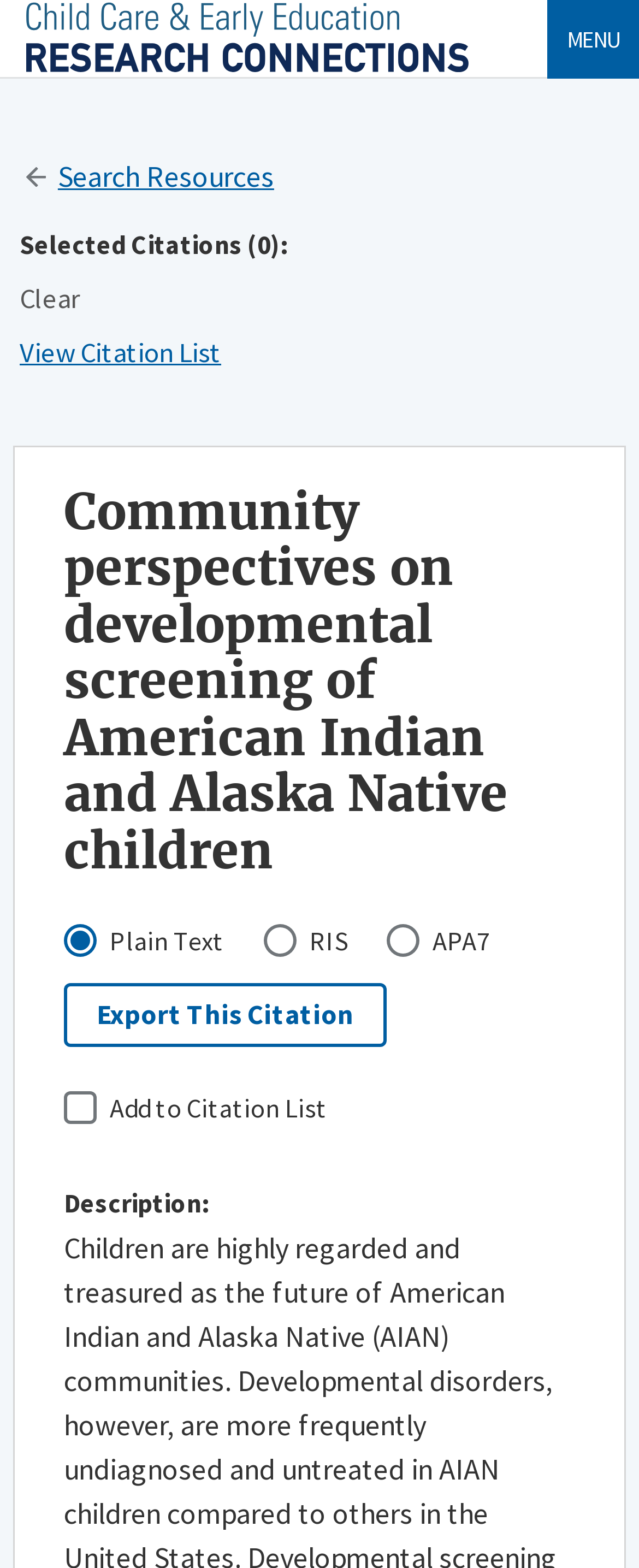Find the bounding box coordinates for the HTML element specified by: "Early Childhood".

None